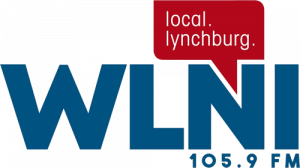Offer a detailed narrative of the image's content.

The image features the logo of WLNI, a radio station broadcasting at 105.9 FM from Lynchburg, Virginia. The logo prominently displays the letters "WLNI" in blue, complemented by the tagline "local. lynchburg." in a vibrant red speech bubble. This design emphasizes the station's focus on local content and community engagement. The clean and modern aesthetic of the logo reflects its role as a key source of information and entertainment for the Lynchburg area.